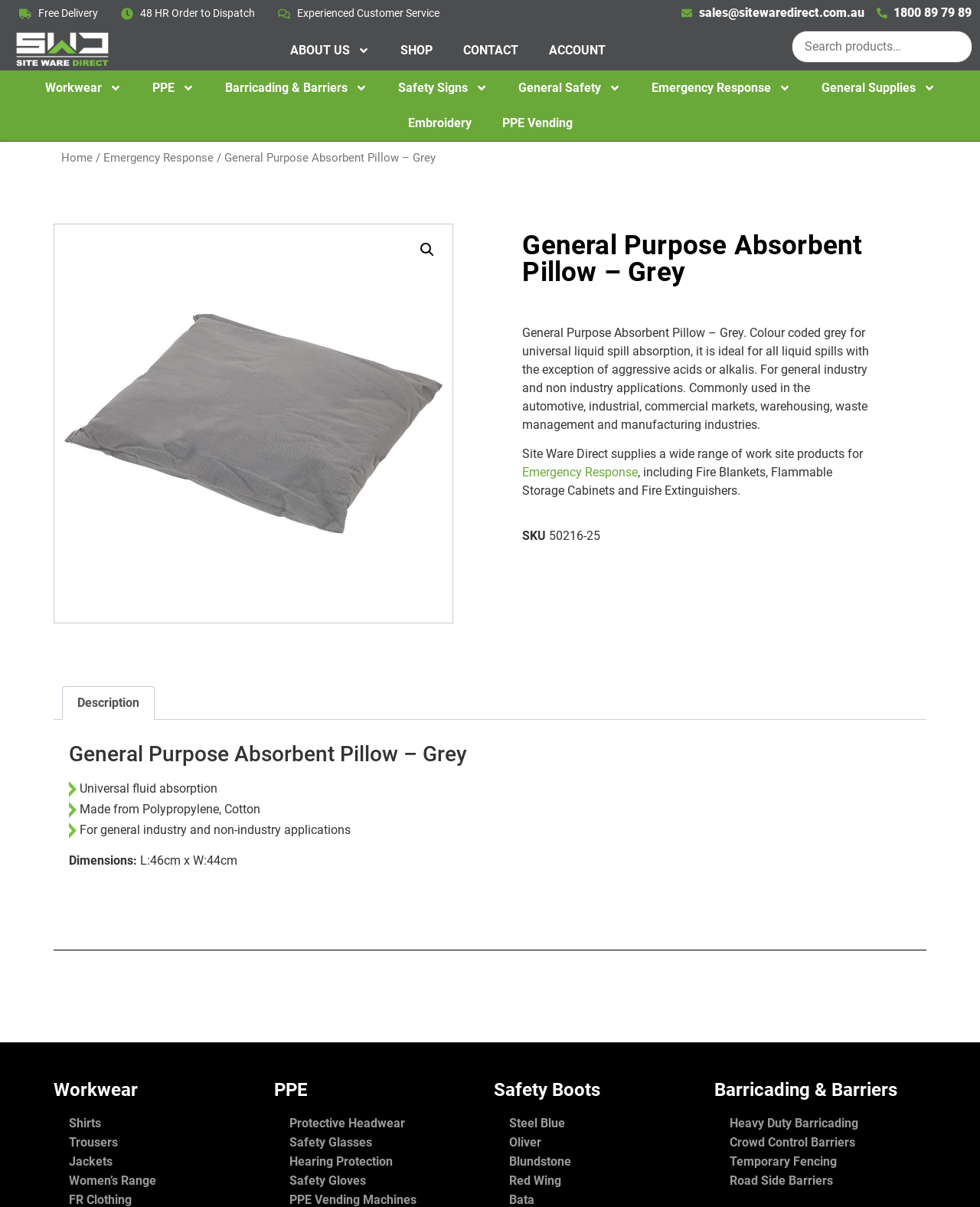Identify the bounding box coordinates for the UI element described as follows: "window". Ensure the coordinates are four float numbers between 0 and 1, formatted as [left, top, right, bottom].

None